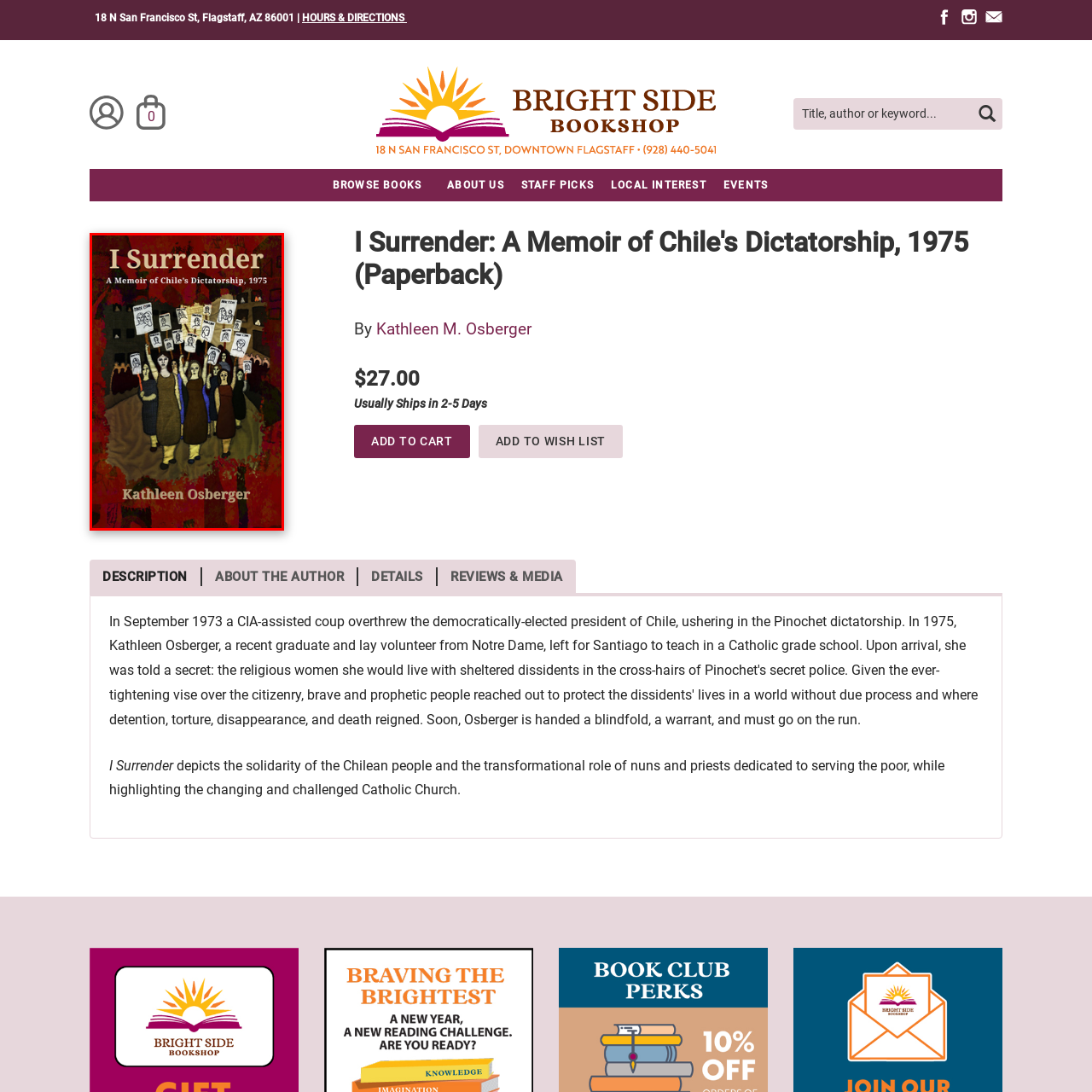Focus on the image encased in the red box and respond to the question with a single word or phrase:
What is the author's name?

Kathleen Osberger